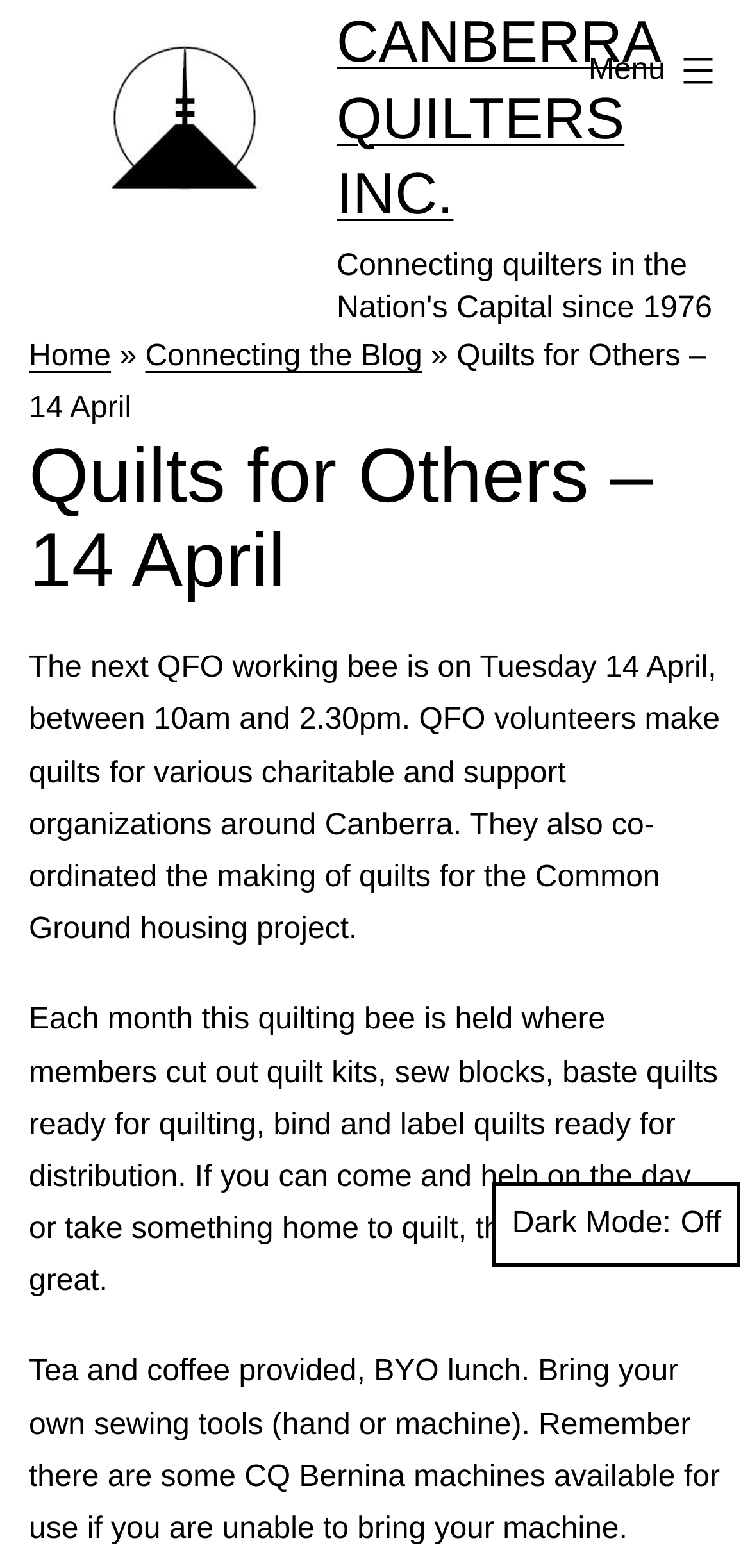Identify the bounding box of the UI element that matches this description: "Home".

[0.038, 0.217, 0.148, 0.238]